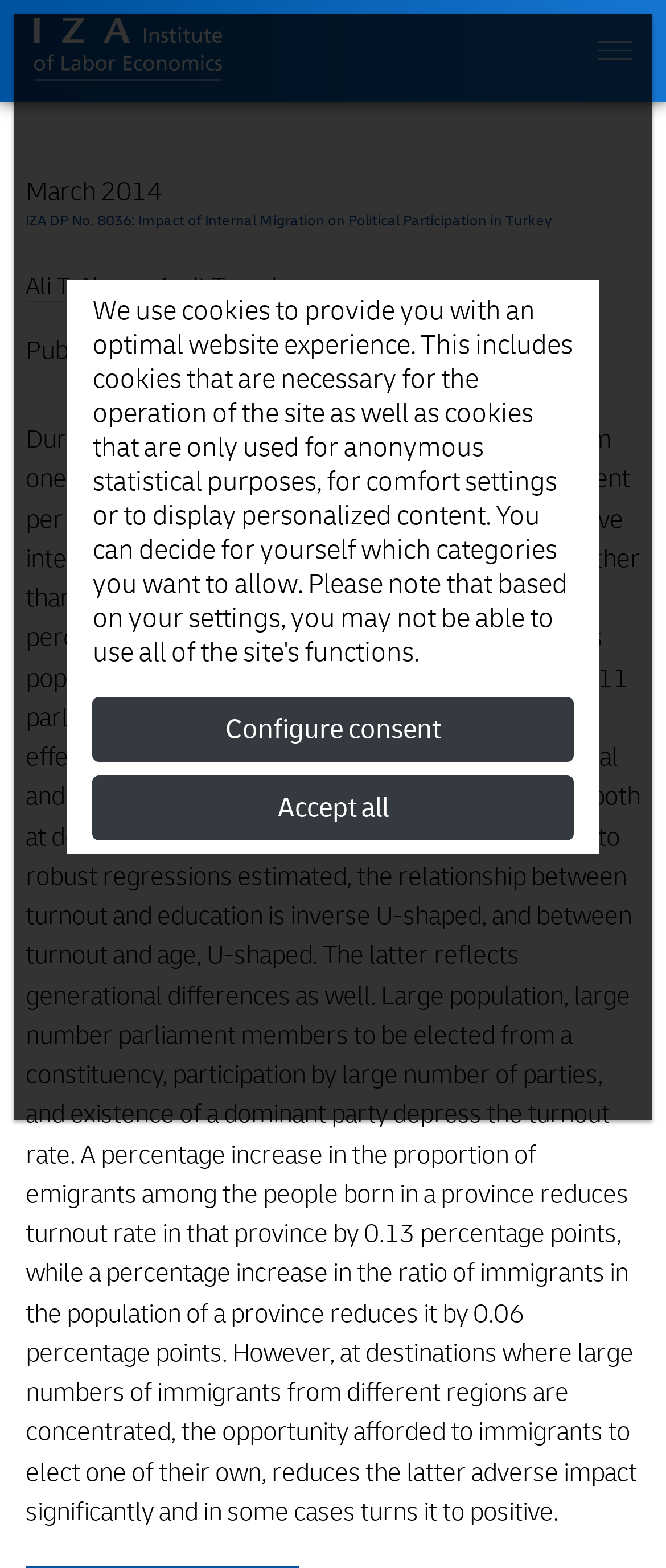What is the effect of a percentage increase in the proportion of emigrants on the turnout rate?
Using the image as a reference, give an elaborate response to the question.

According to the webpage content, specifically the text 'A percentage increase in the proportion of emigrants among the people born in a province reduces turnout rate in that province by 0.13 percentage points', it is clear that a percentage increase in the proportion of emigrants reduces the turnout rate by 0.13 percentage points.